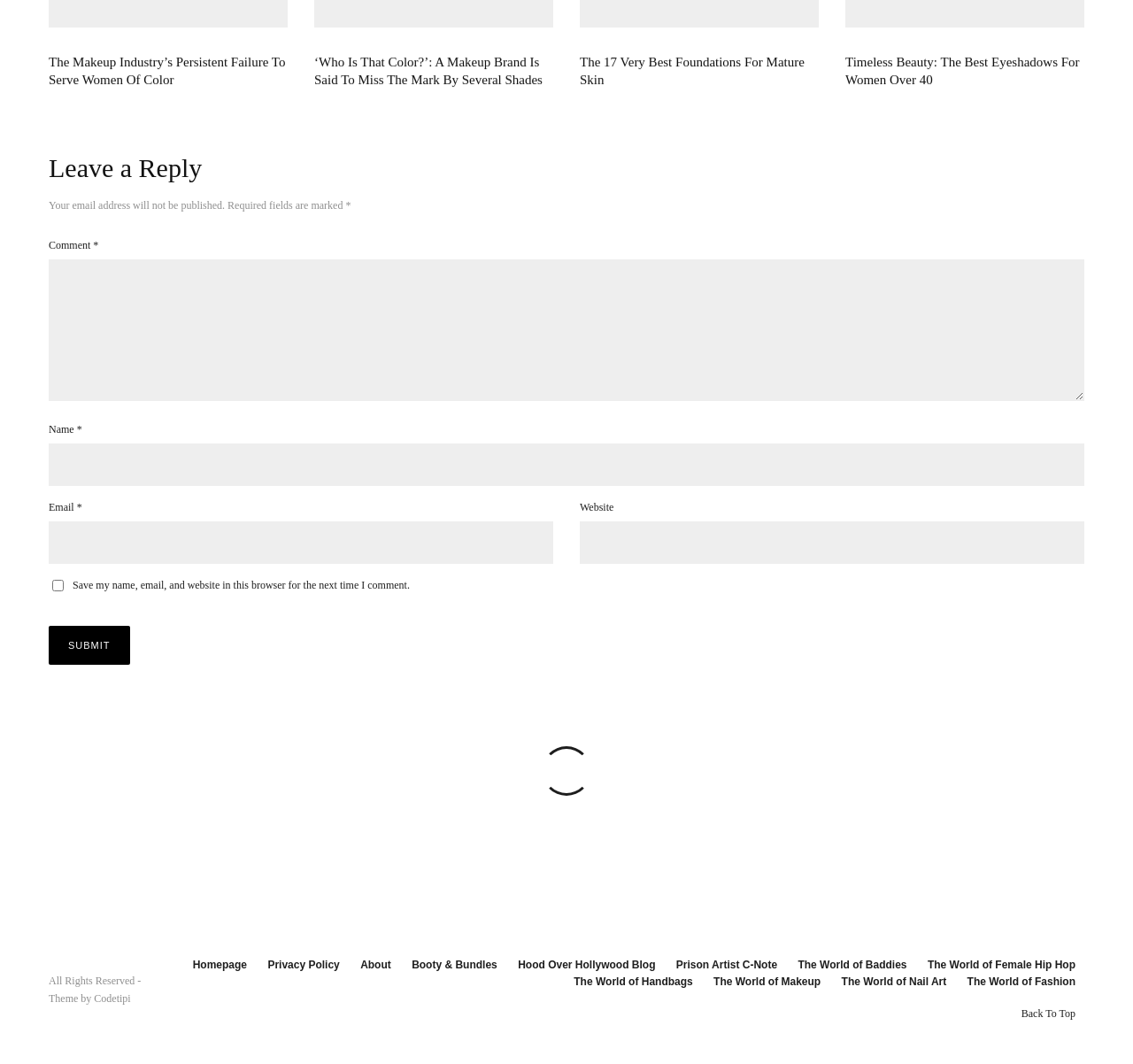Identify the bounding box coordinates of the element to click to follow this instruction: 'Click on the link to read about the best eyeshadows for women over 40'. Ensure the coordinates are four float values between 0 and 1, provided as [left, top, right, bottom].

[0.746, 0.085, 0.957, 0.118]